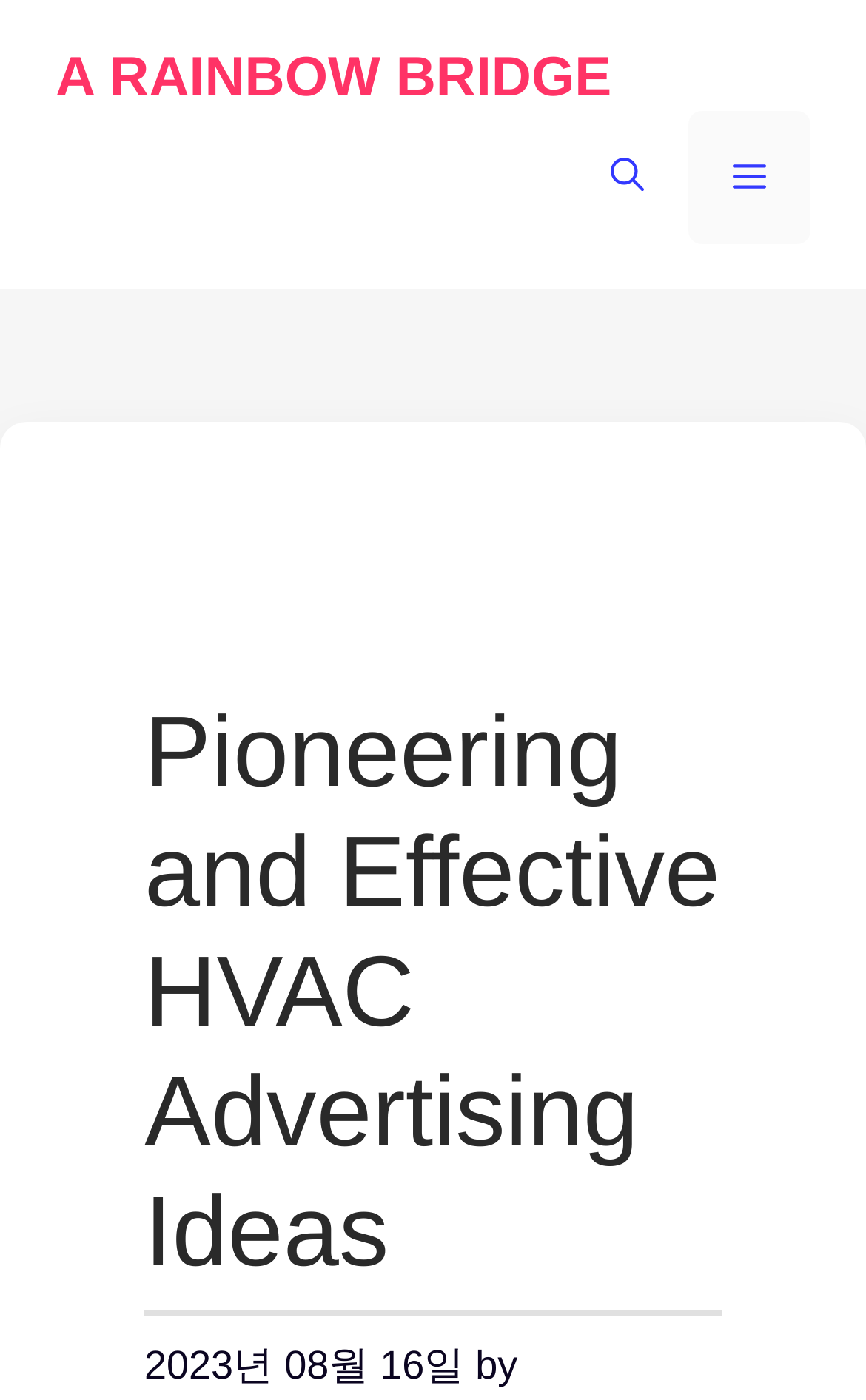Locate the UI element described by aria-label="Open Search Bar" in the provided webpage screenshot. Return the bounding box coordinates in the format (top-left x, top-left y, bottom-right x, bottom-right y), ensuring all values are between 0 and 1.

[0.654, 0.079, 0.795, 0.174]